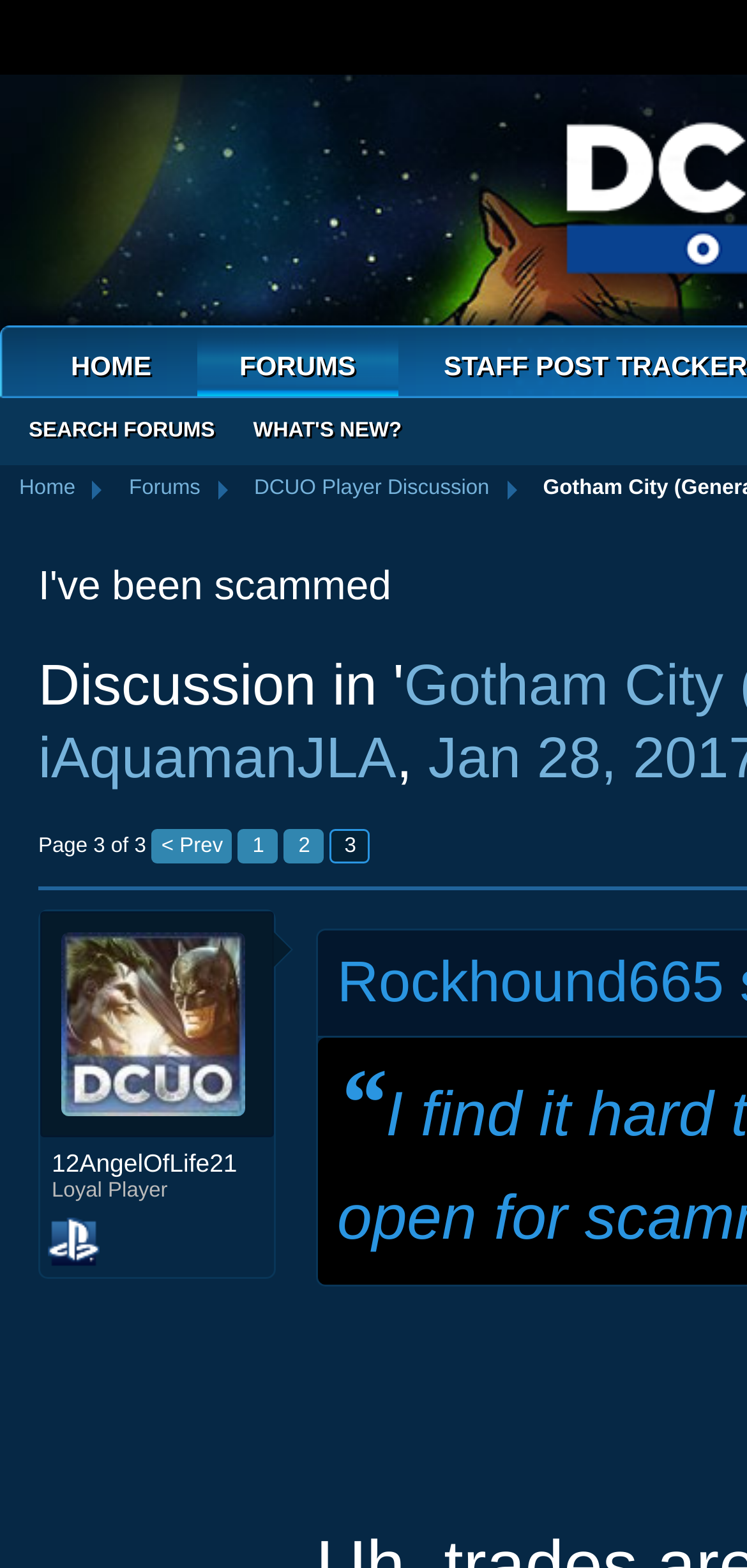Write a detailed summary of the webpage.

This webpage is a forum discussion page titled "I've been scammed" on the DC Universe Online Forums. At the top, there are navigation links to "Home", "Forums", and "DCUO Player Discussion". Below these links, the title "I've been scammed" is displayed prominently. 

To the right of the title, the author's username "iAquamanJLA" is shown, followed by a comma. The page number "Page 3 of 3" is displayed below the title, along with navigation links to previous pages, including "< Prev" and numbered links to pages 1, 2, and 3.

The main content of the page consists of a discussion thread. The first post is from "12AngelOfLife21 Loyal Player", with their username linked and an emphasis icon next to it. Below this, there is a "PSN Player" label with a small image icon. 

On the left side of the page, there are additional navigation links to "HOME", "FORUMS", and "SEARCH FORUMS", as well as a "WHAT'S NEW?" link. There is also a small image icon with a quotation mark "“" displayed above the "PSN Player" label.